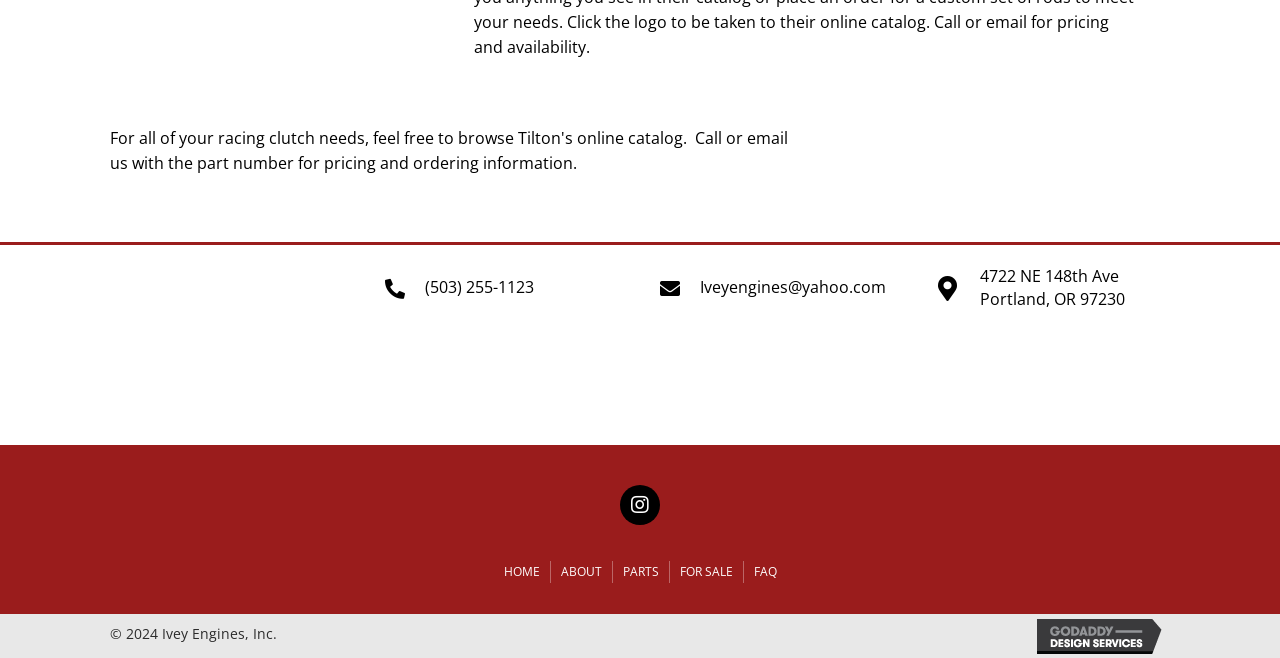Identify the bounding box coordinates of the area you need to click to perform the following instruction: "view FAQ".

[0.581, 0.853, 0.614, 0.886]